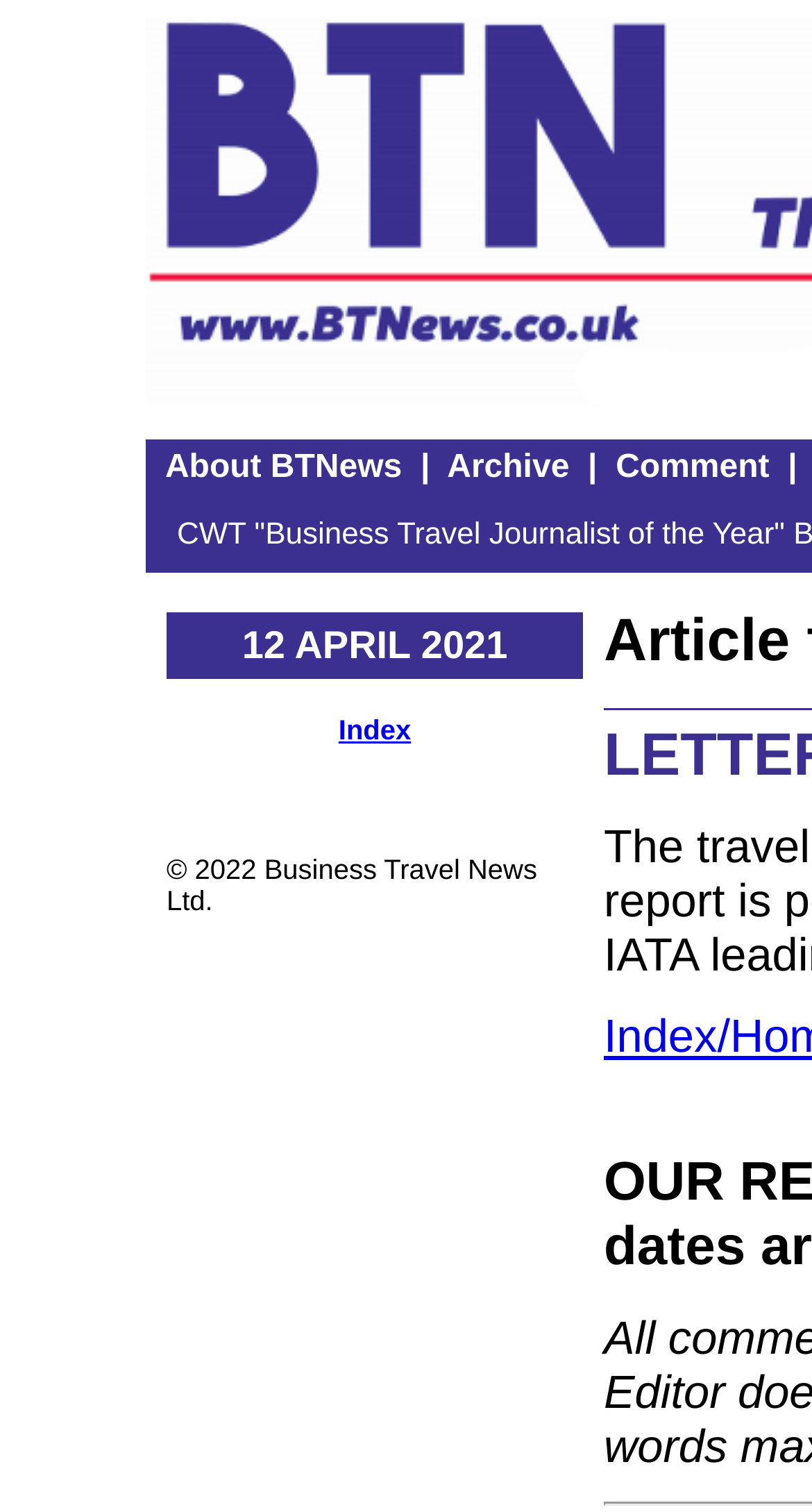Bounding box coordinates are specified in the format (top-left x, top-left y, bottom-right x, bottom-right y). All values are floating point numbers bounded between 0 and 1. Please provide the bounding box coordinate of the region this sentence describes: About BTNews

[0.203, 0.298, 0.495, 0.321]